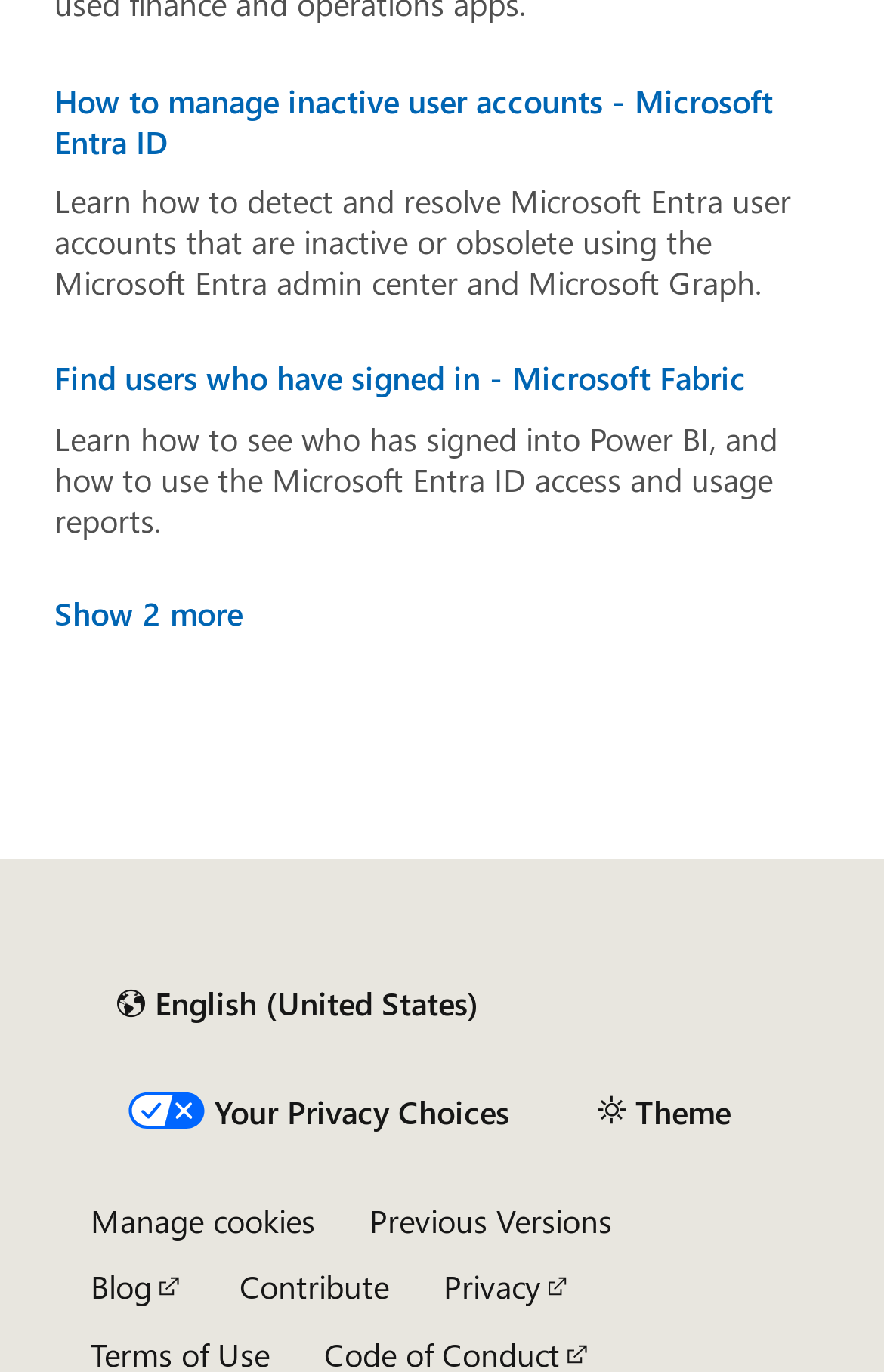Find the bounding box coordinates of the element to click in order to complete the given instruction: "Find users who have signed in."

[0.062, 0.262, 0.938, 0.292]